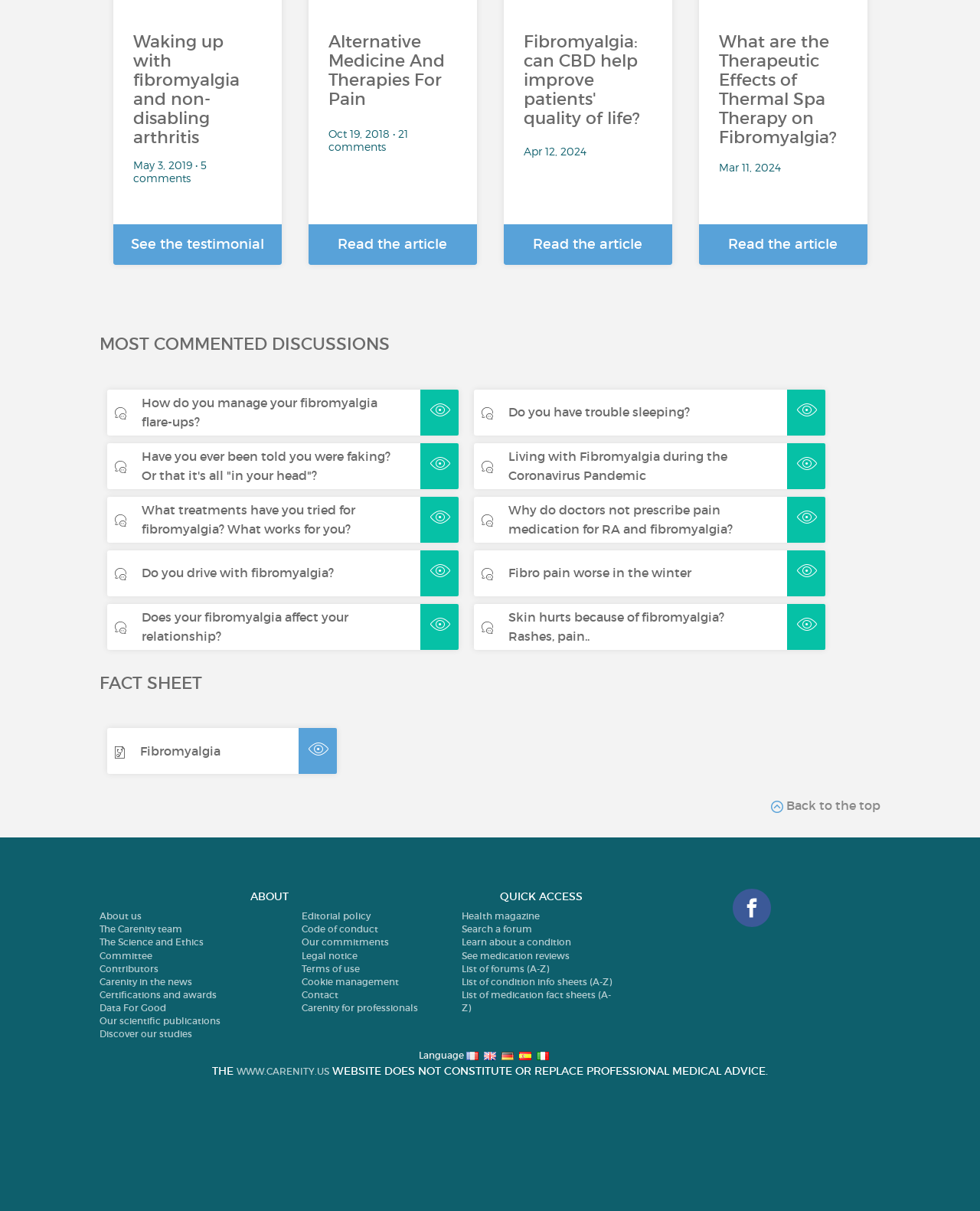What is the name of the organization behind the webpage?
Observe the image and answer the question with a one-word or short phrase response.

Carenity